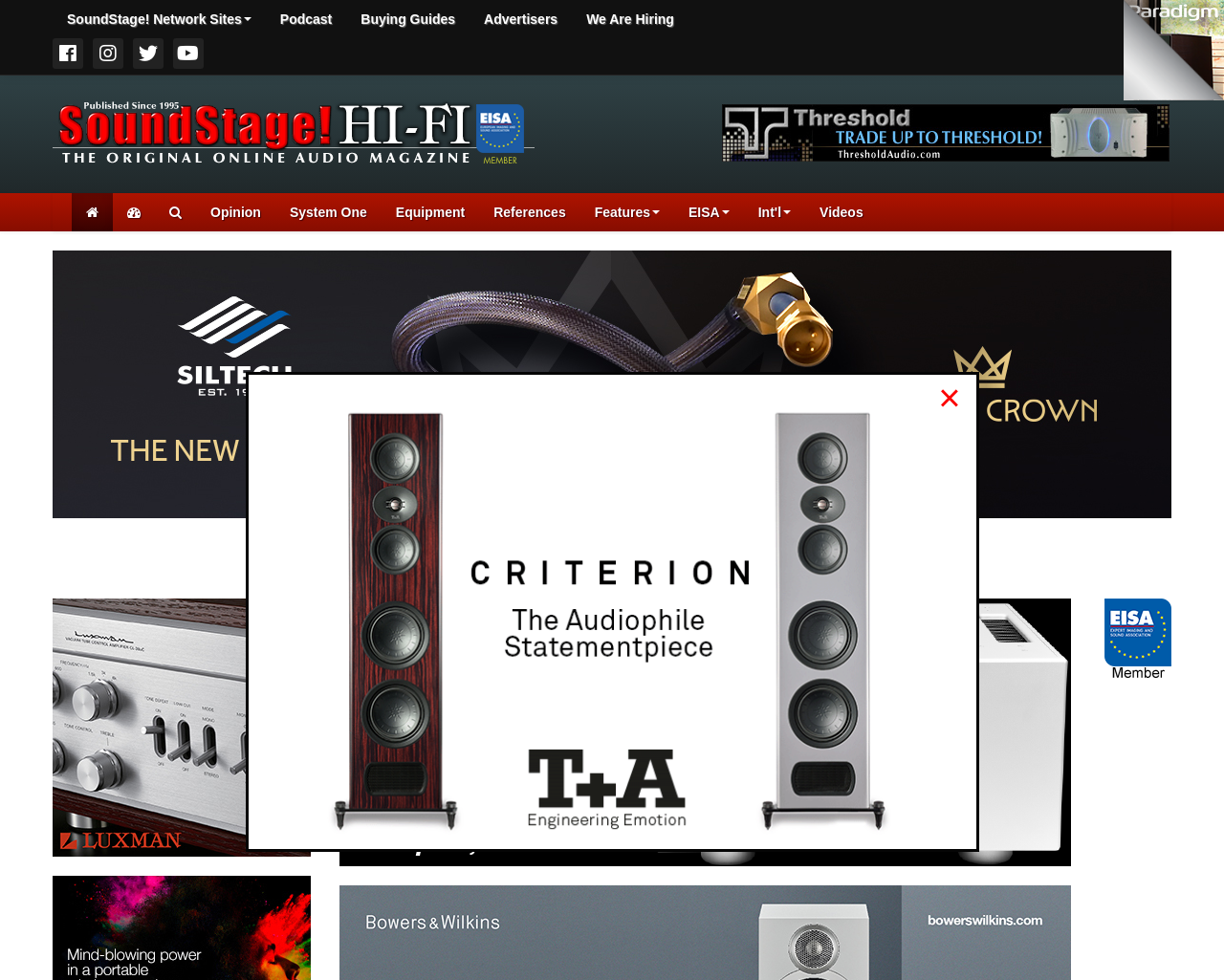Please give the bounding box coordinates of the area that should be clicked to fulfill the following instruction: "Watch videos in one spot". The coordinates should be in the format of four float numbers from 0 to 1, i.e., [left, top, right, bottom].

[0.325, 0.561, 0.675, 0.596]